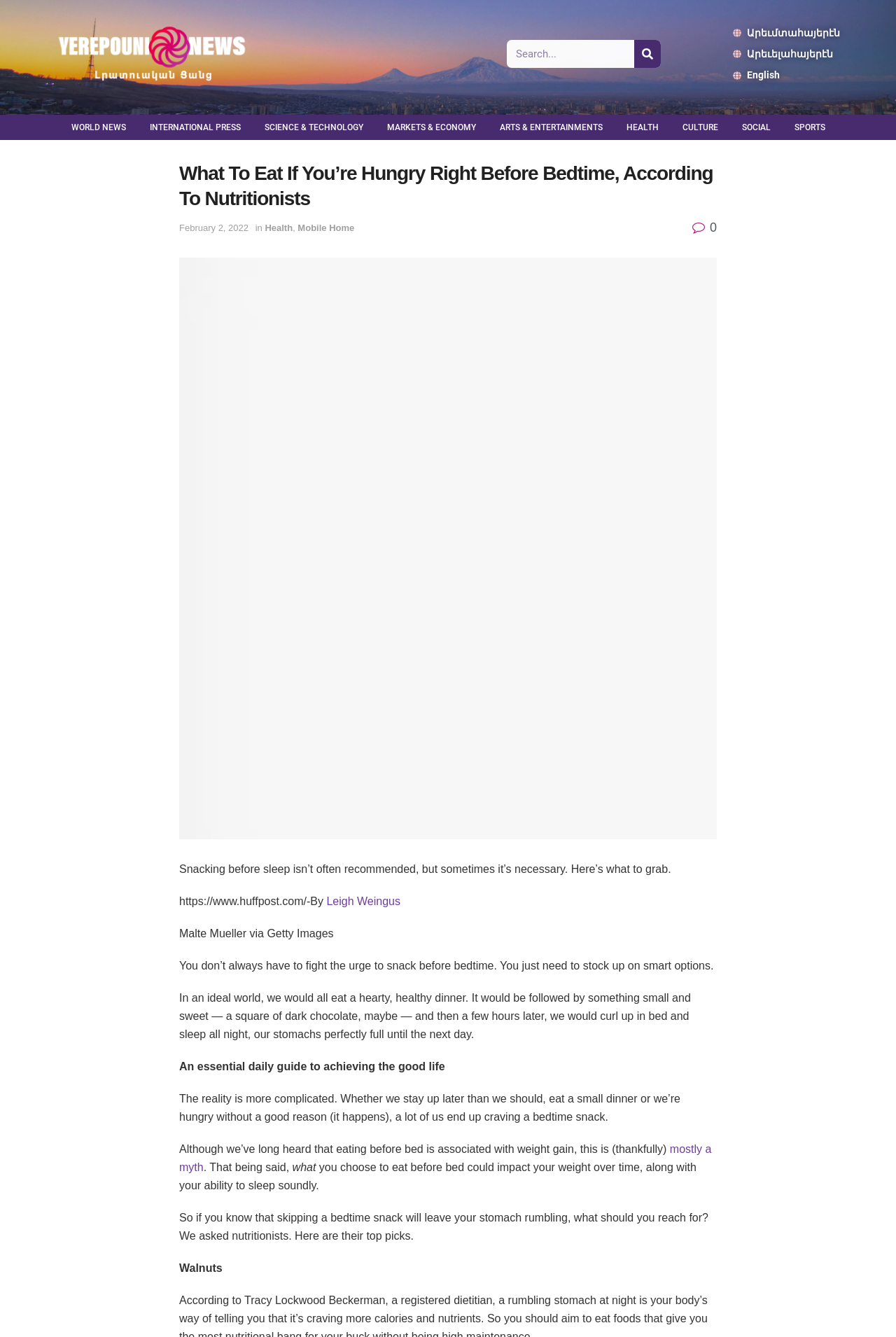Please locate the bounding box coordinates of the element that should be clicked to achieve the given instruction: "Explore the HEALTH section".

[0.296, 0.166, 0.327, 0.174]